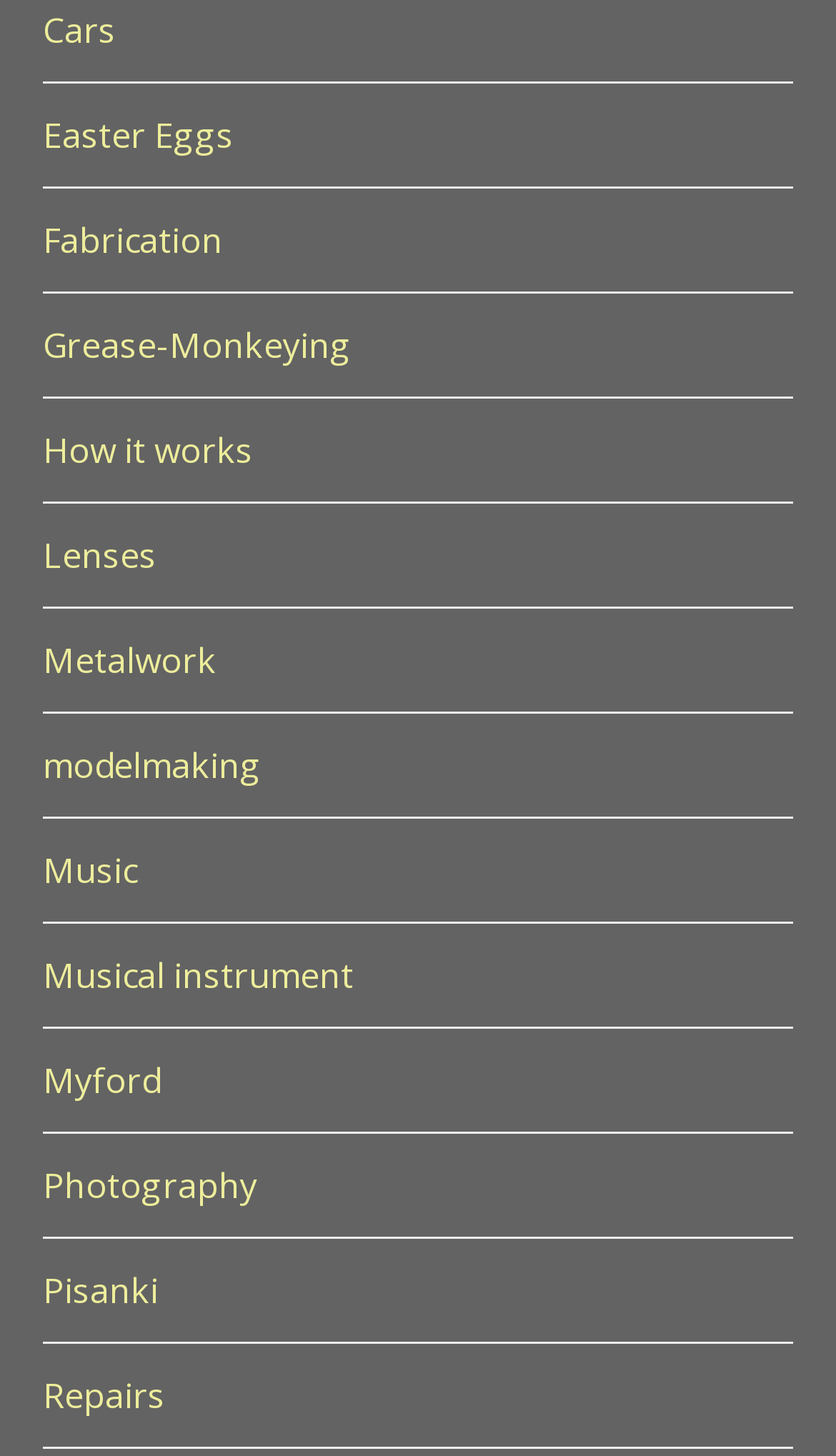Determine the bounding box coordinates for the area that should be clicked to carry out the following instruction: "Learn about Fabrication".

[0.051, 0.148, 0.267, 0.18]